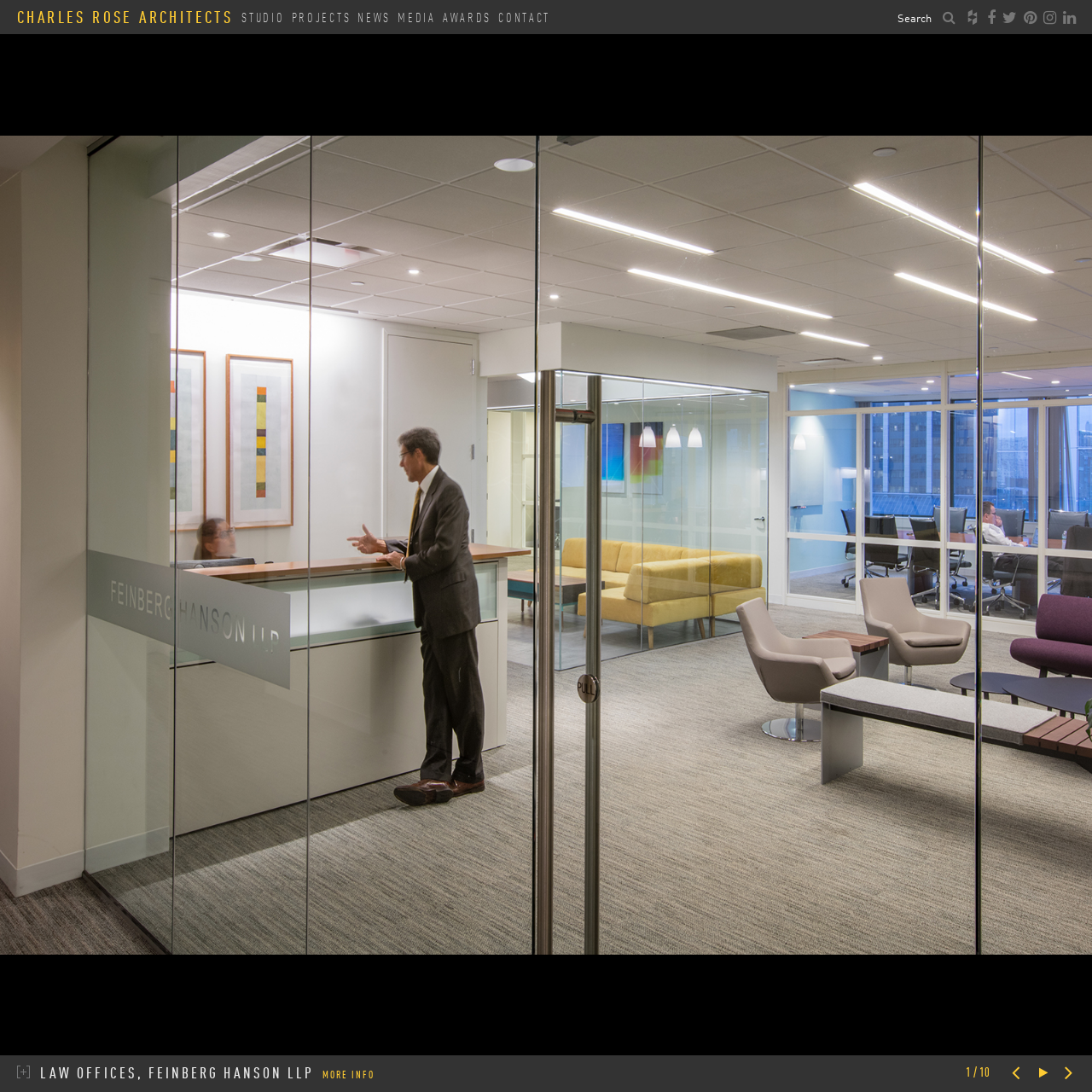Point out the bounding box coordinates of the section to click in order to follow this instruction: "View studio page".

[0.218, 0.0, 0.264, 0.031]